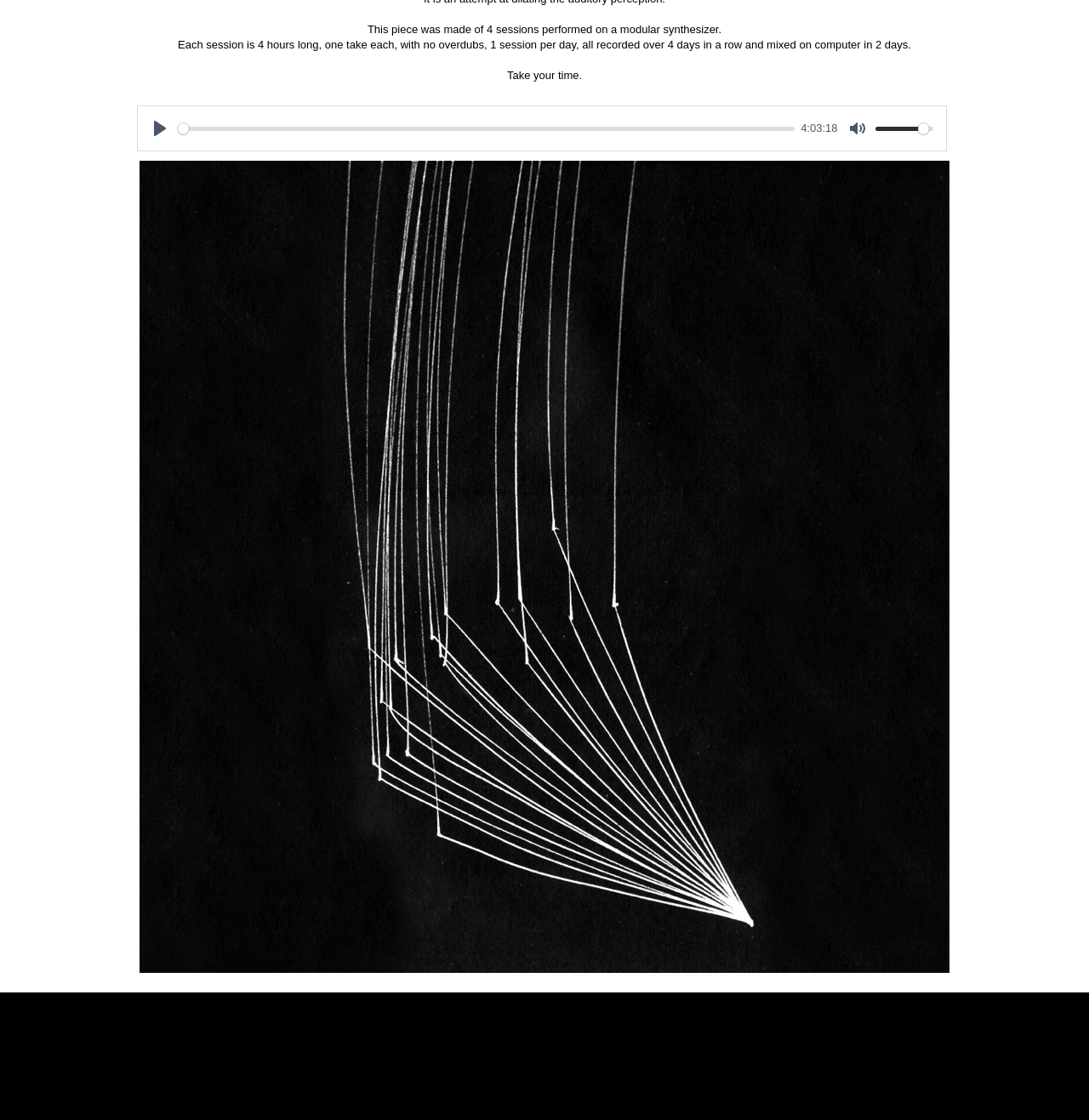Provide the bounding box coordinates of the HTML element described as: "PausePlay". The bounding box coordinates should be four float numbers between 0 and 1, i.e., [left, top, right, bottom].

[0.134, 0.103, 0.159, 0.127]